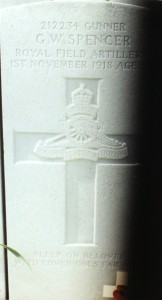What is the emblem on the gravestone that symbolizes Gunner G.W. Spencer's military service?
Please provide an in-depth and detailed response to the question.

The caption describes the gravestone as being adorned with a decorative cross and the emblem of the Royal Field Artillery, which symbolizes Gunner G.W. Spencer's military service. This information is explicitly provided in the caption, making it clear what emblem is being referred to.